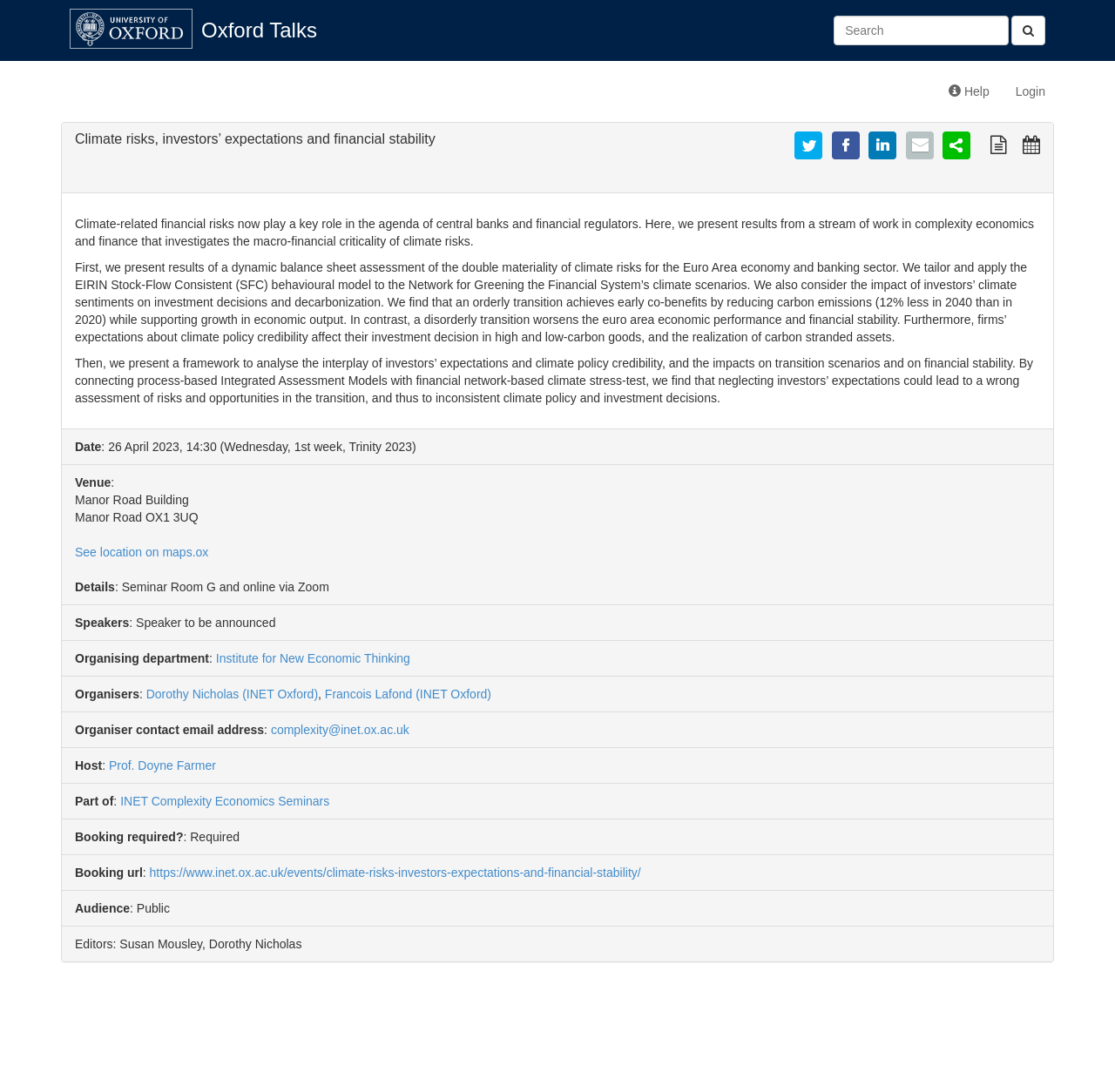Please identify the bounding box coordinates of where to click in order to follow the instruction: "Search for a product".

None